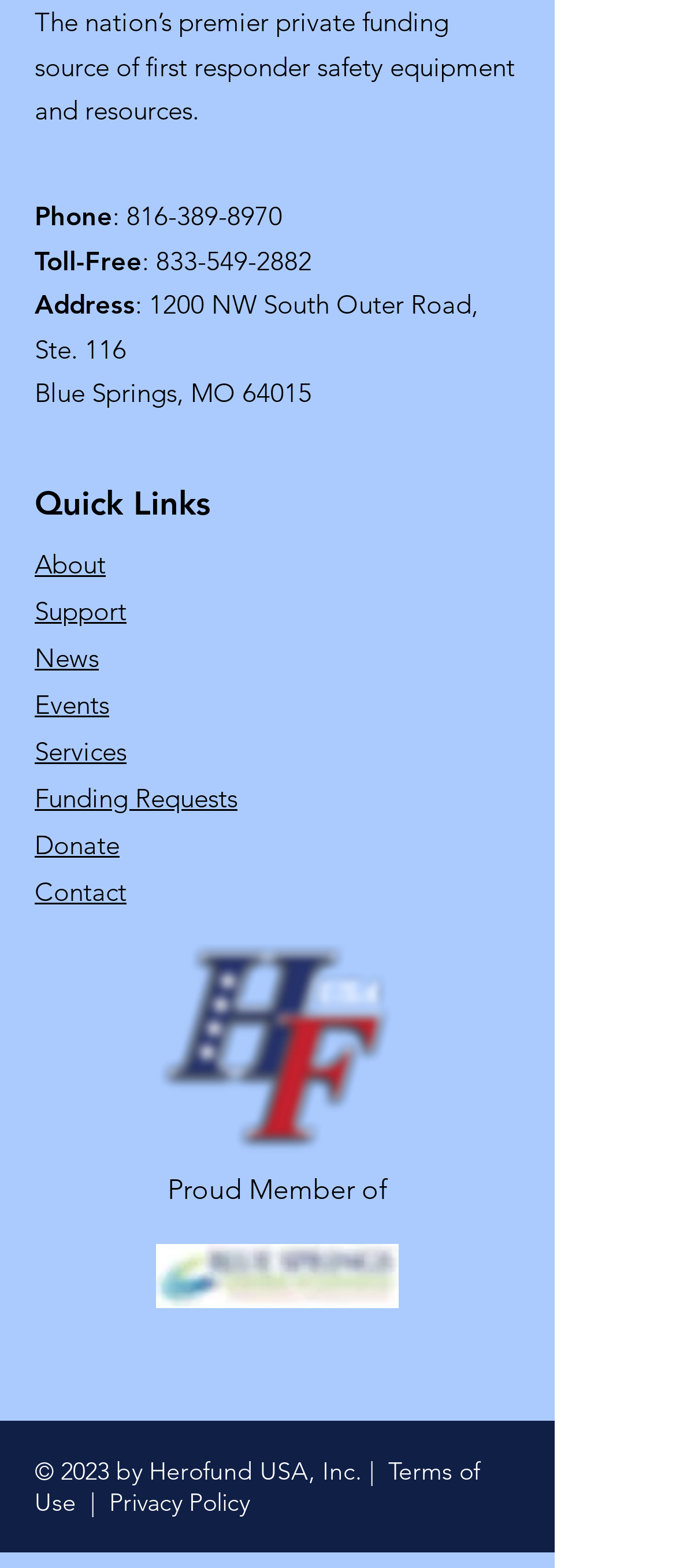Please provide a one-word or phrase answer to the question: 
What is the name of the image file at the bottom of the page?

HF Minimized Logo White.png